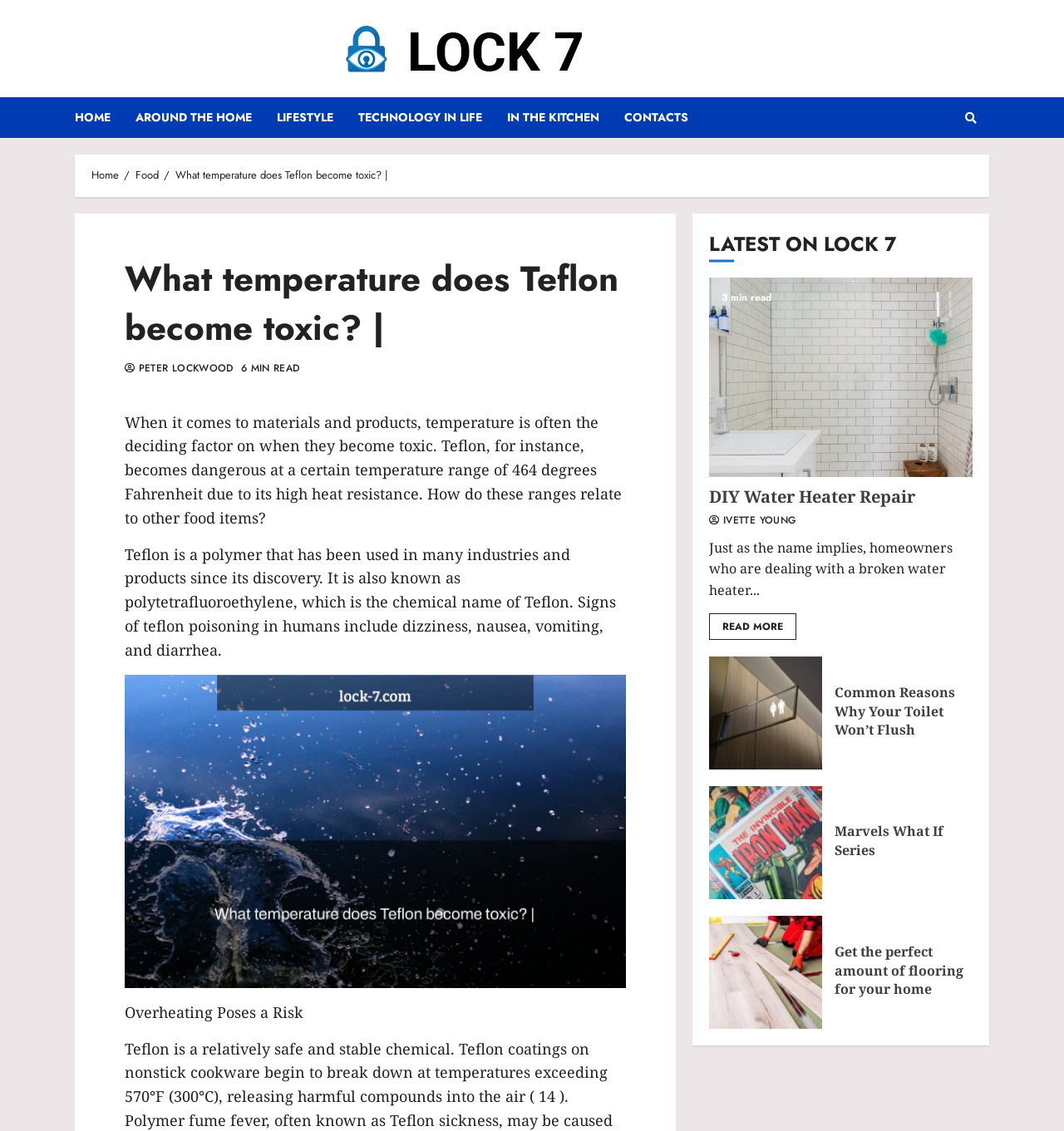How many minutes does it take to read the article 'What temperature does Teflon become toxic?'?
Craft a detailed and extensive response to the question.

The reading time is mentioned below the article header as '6 MIN READ', indicating that it takes 6 minutes to read the article.